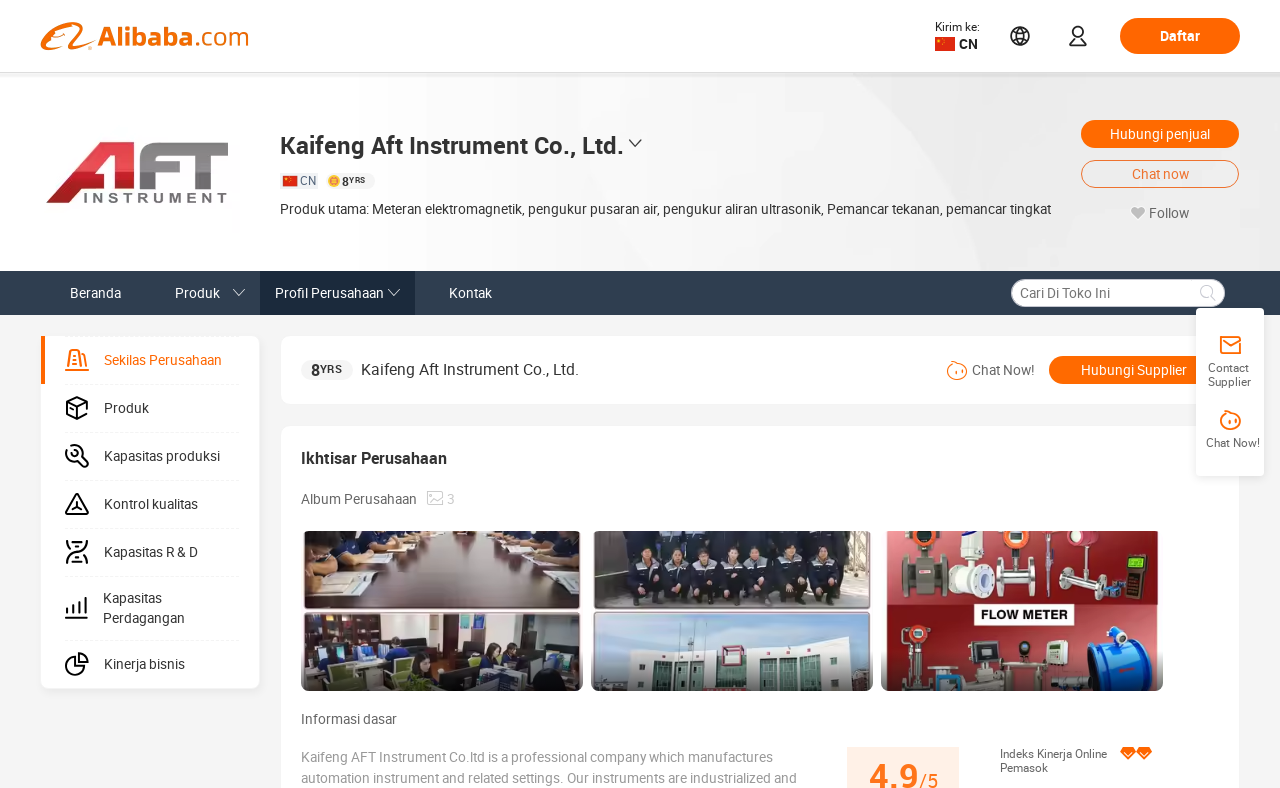Please provide the bounding box coordinates for the element that needs to be clicked to perform the instruction: "Click the 'Chat now' button". The coordinates must consist of four float numbers between 0 and 1, formatted as [left, top, right, bottom].

[0.845, 0.203, 0.968, 0.239]